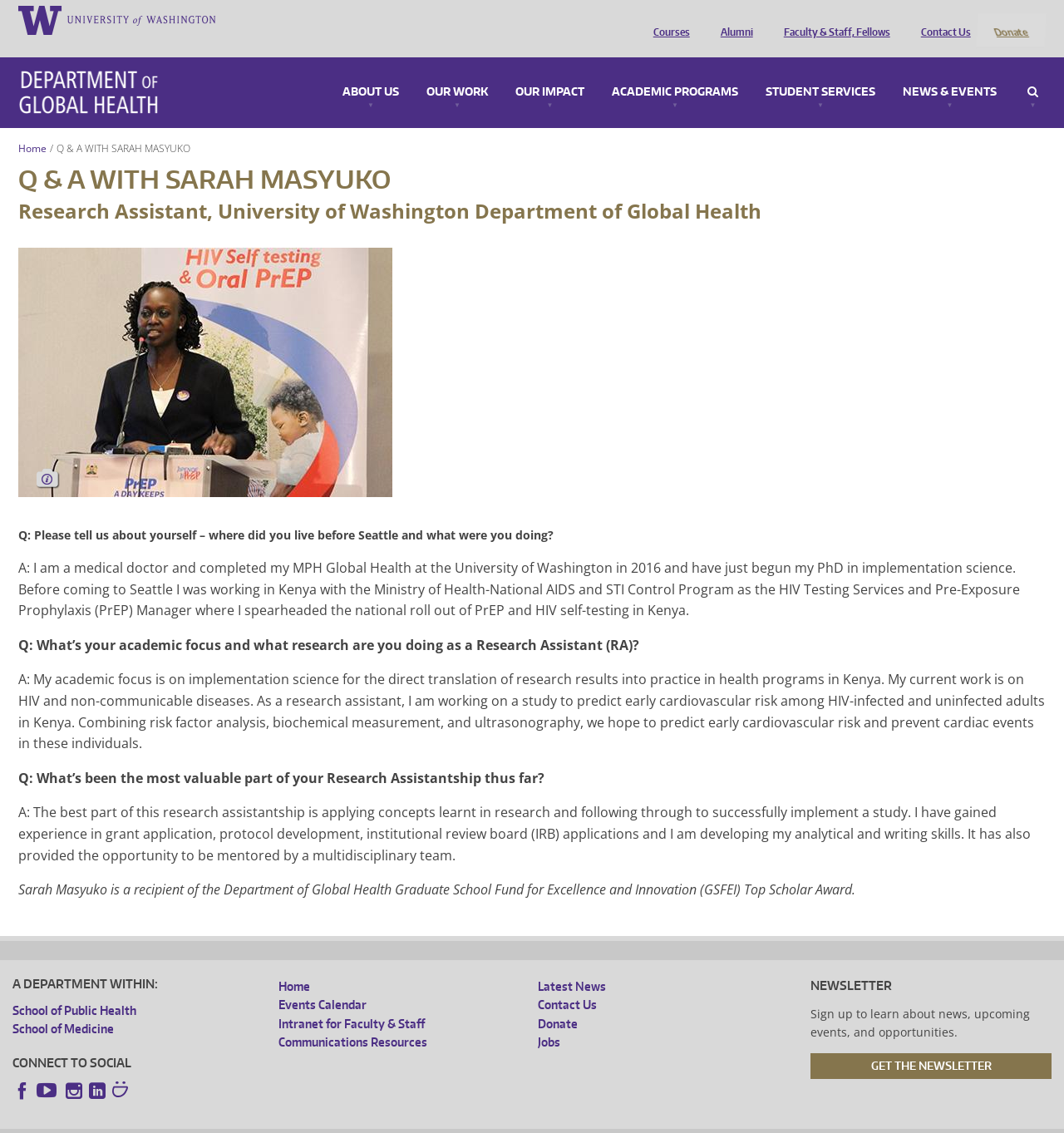Specify the bounding box coordinates of the area to click in order to execute this command: 'Click on the 'Contact Us' link'. The coordinates should consist of four float numbers ranging from 0 to 1, and should be formatted as [left, top, right, bottom].

[0.858, 0.012, 0.912, 0.021]